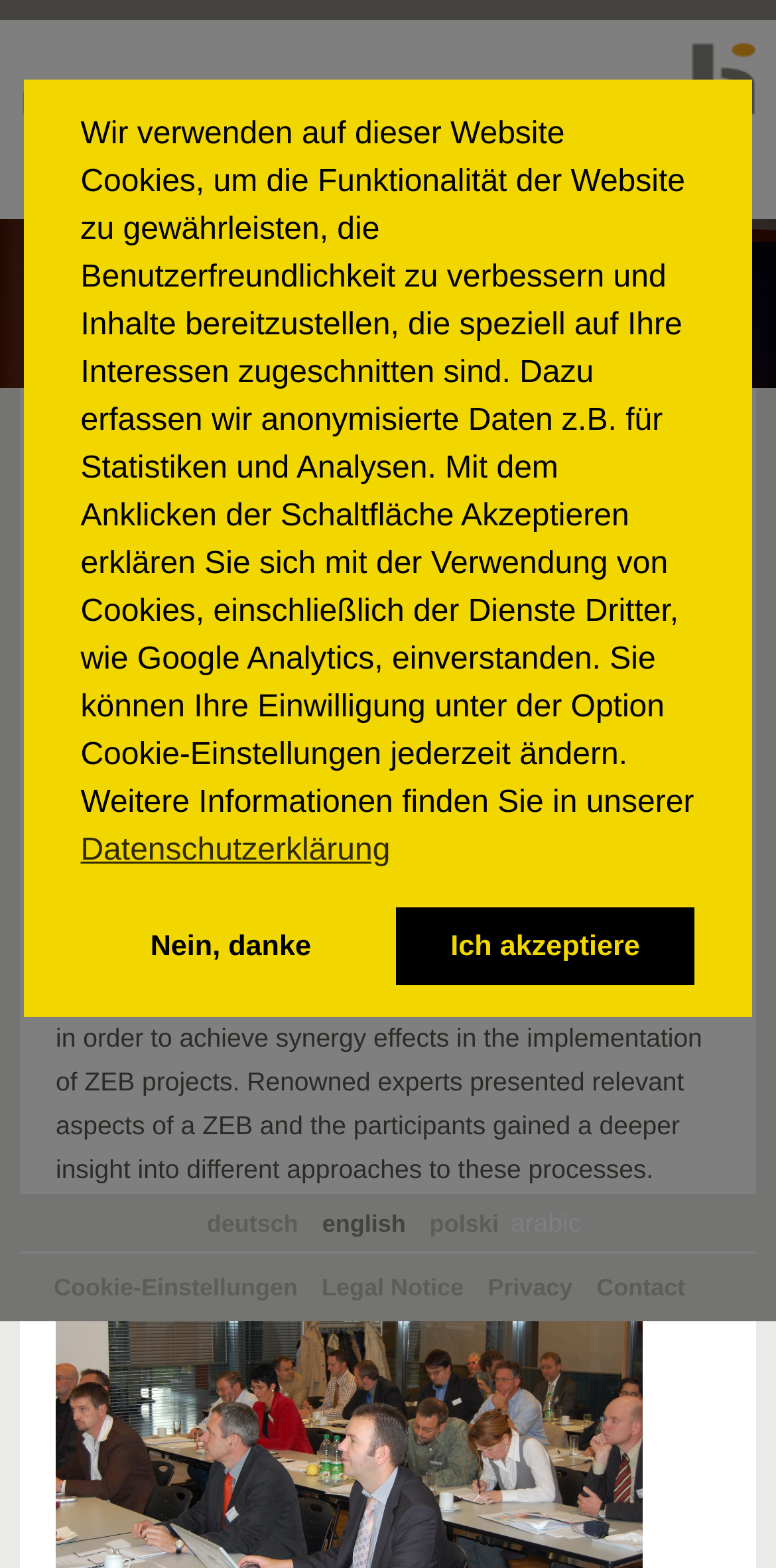Identify and provide the title of the webpage.

1st exchange of experience: ZEB and maintenance management on state roads